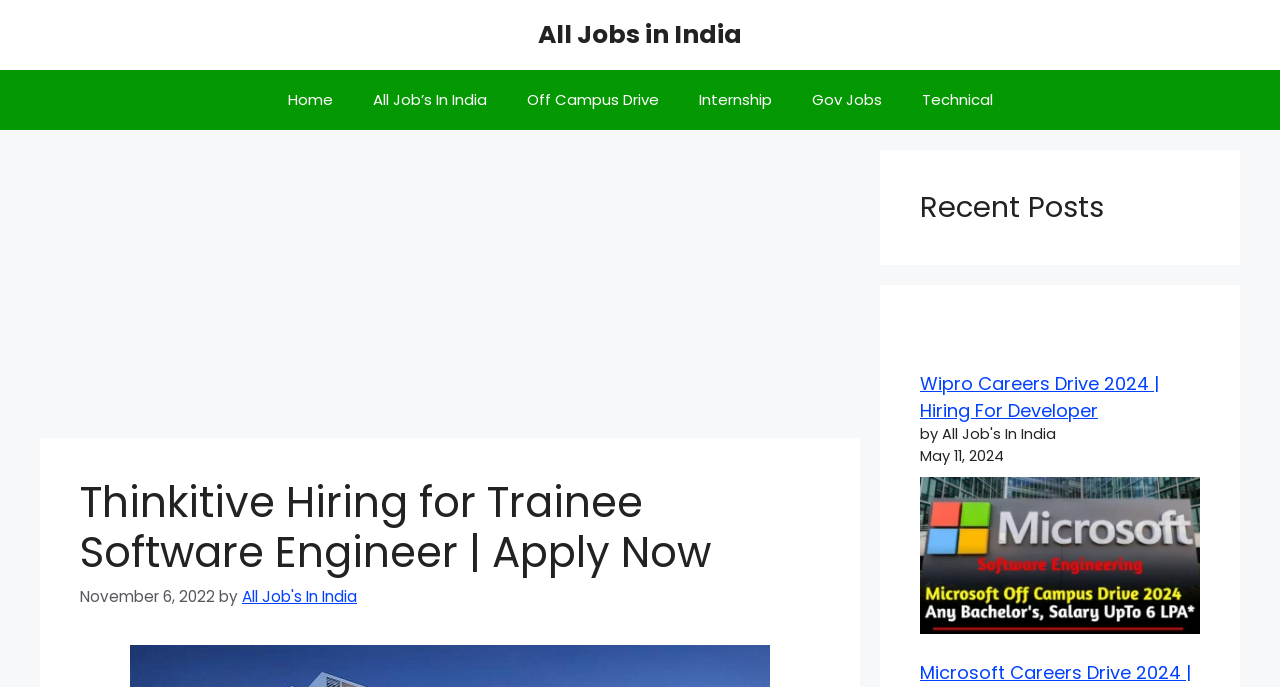What is the primary heading on this webpage?

Thinkitive Hiring for Trainee Software Engineer | Apply Now